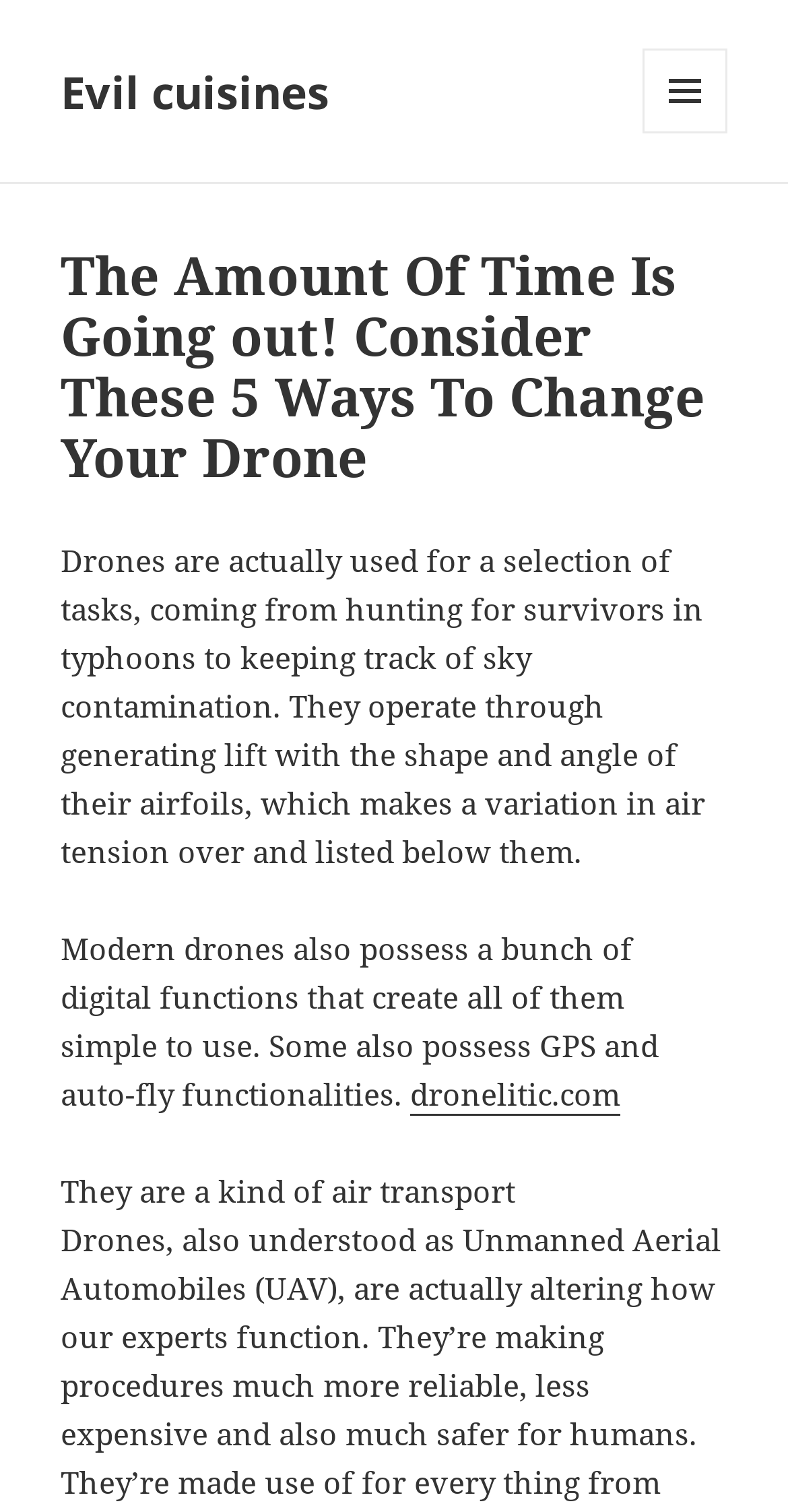Please provide a comprehensive response to the question below by analyzing the image: 
What is the main purpose of drones?

Based on the text, drones are used for a selection of tasks, including hunting for survivors in typhoons and tracking sky contamination, which implies that their main purpose is to perform various tasks.